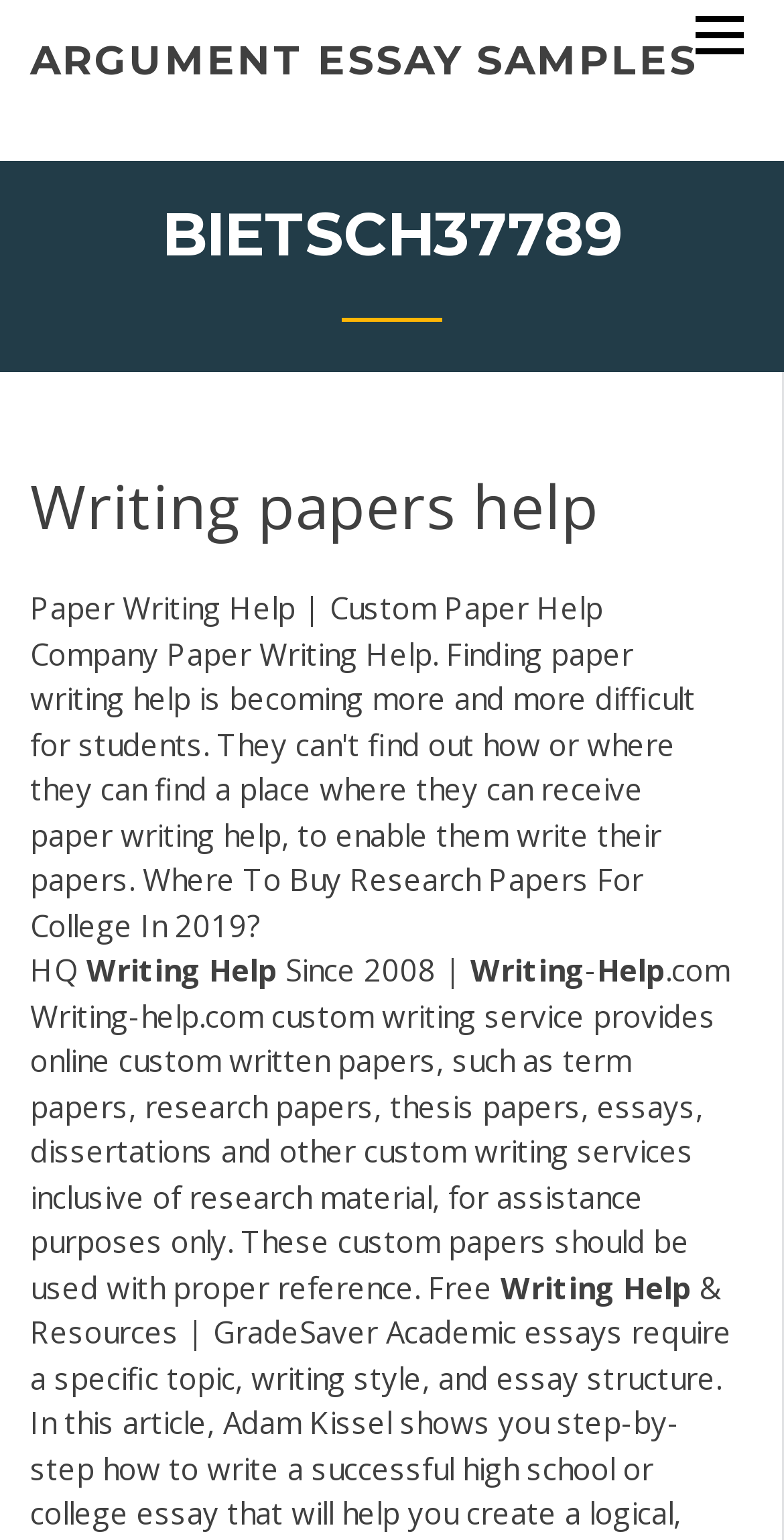Using details from the image, please answer the following question comprehensively:
What type of essay samples are available on the website?

The link element with the text 'ARGUMENT ESSAY SAMPLES' implies that the website provides argument essay samples.